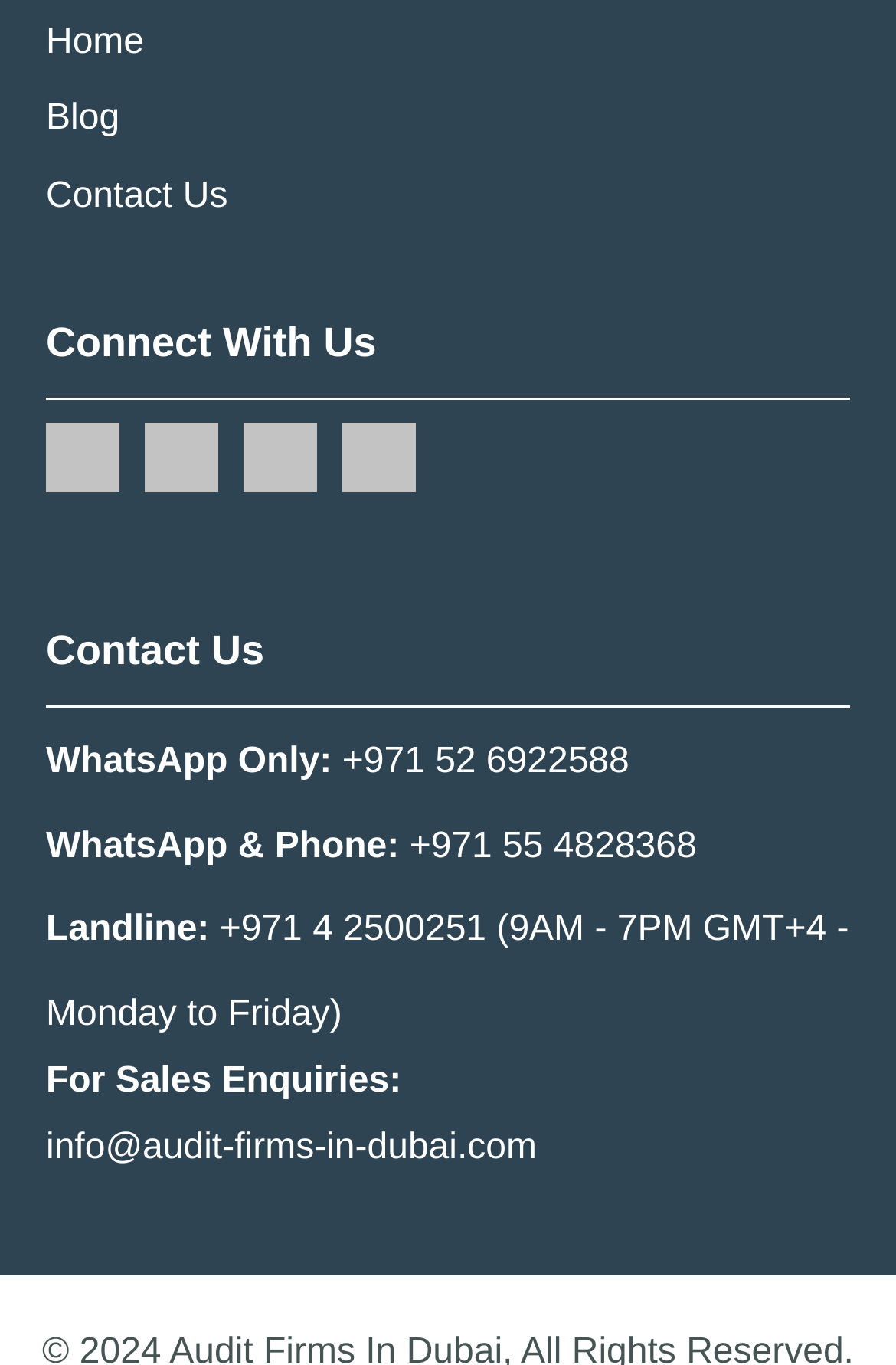What is the landline phone number?
Answer the question with a single word or phrase derived from the image.

+971 4 2500251